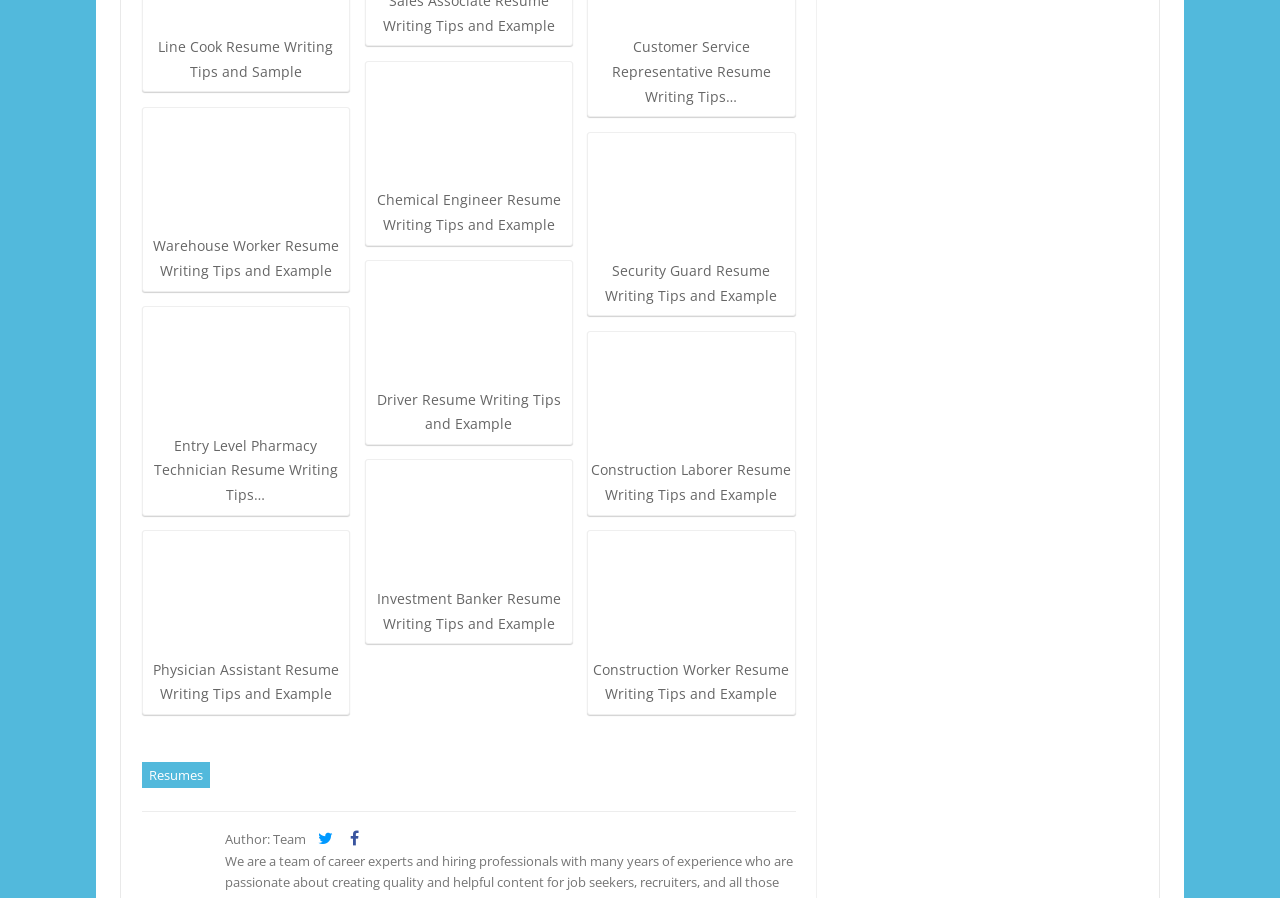Please give a succinct answer to the question in one word or phrase:
How many resume writing tips are listed on this webpage?

9